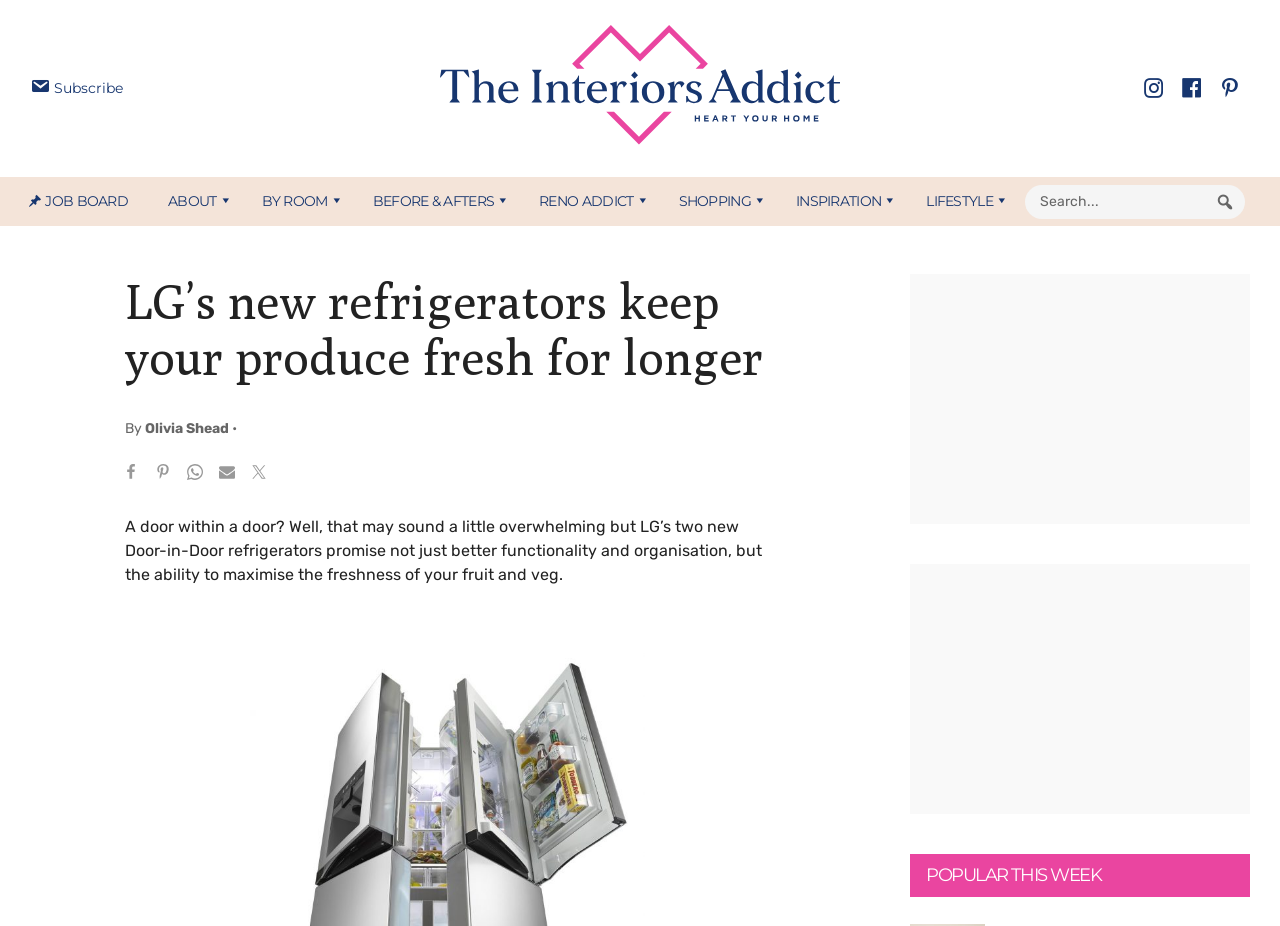Based on the provided description, "Shopping", find the bounding box of the corresponding UI element in the screenshot.

[0.514, 0.191, 0.606, 0.244]